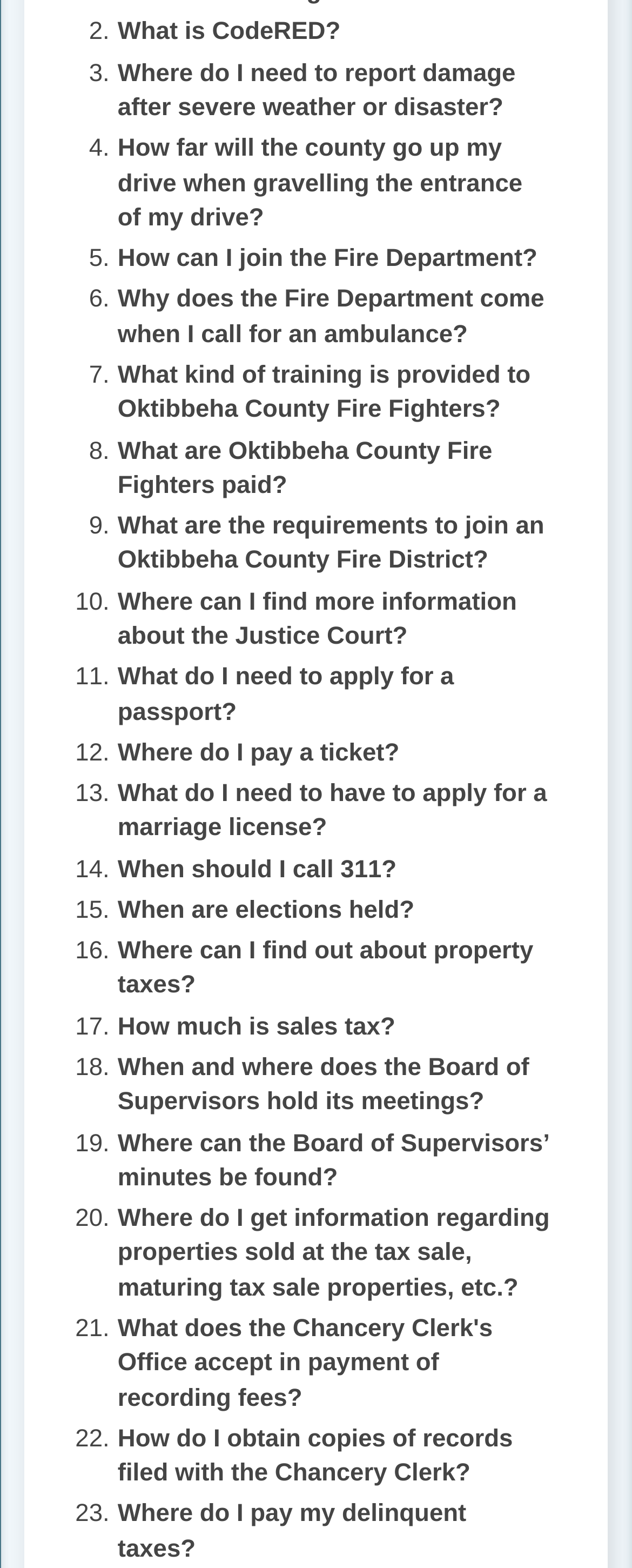Identify the bounding box coordinates of the element that should be clicked to fulfill this task: "Click on 'Why does the Fire Department come when I call for an ambulance?'". The coordinates should be provided as four float numbers between 0 and 1, i.e., [left, top, right, bottom].

[0.186, 0.182, 0.861, 0.222]